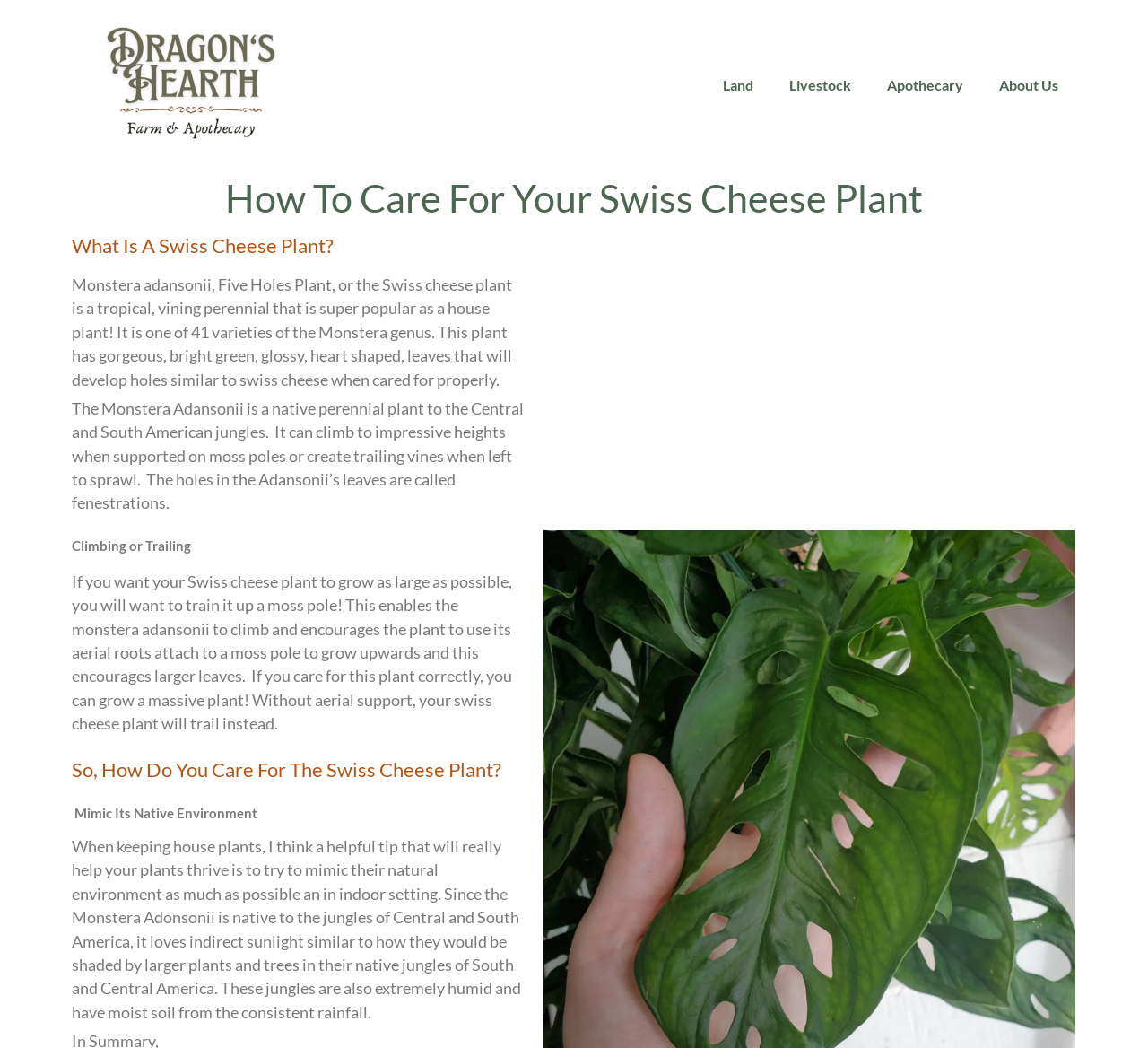Identify and extract the heading text of the webpage.

How To Care For Your Swiss Cheese Plant